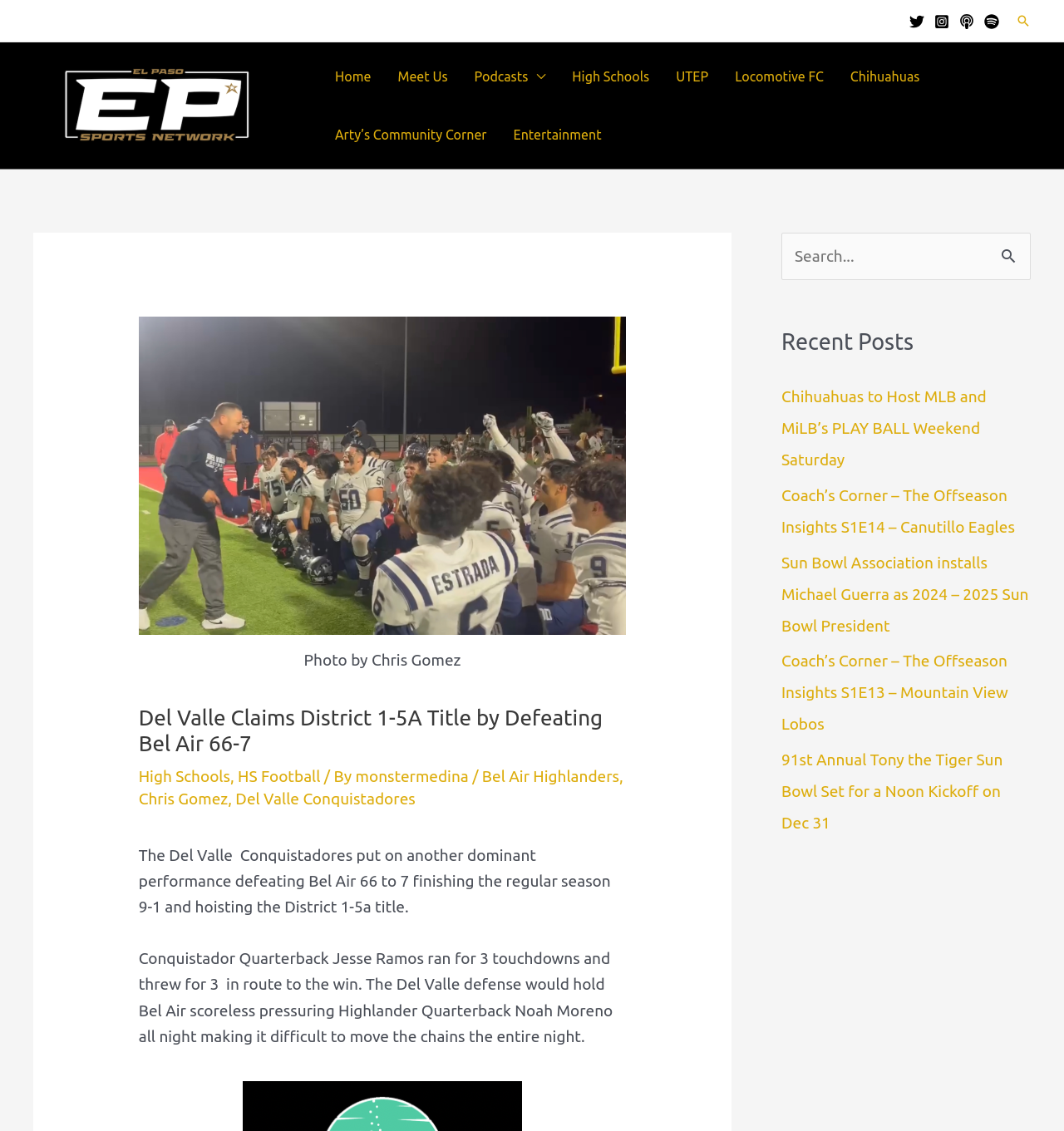What is the name of the photographer who took the photo?
Look at the image and respond with a single word or a short phrase.

Chris Gomez